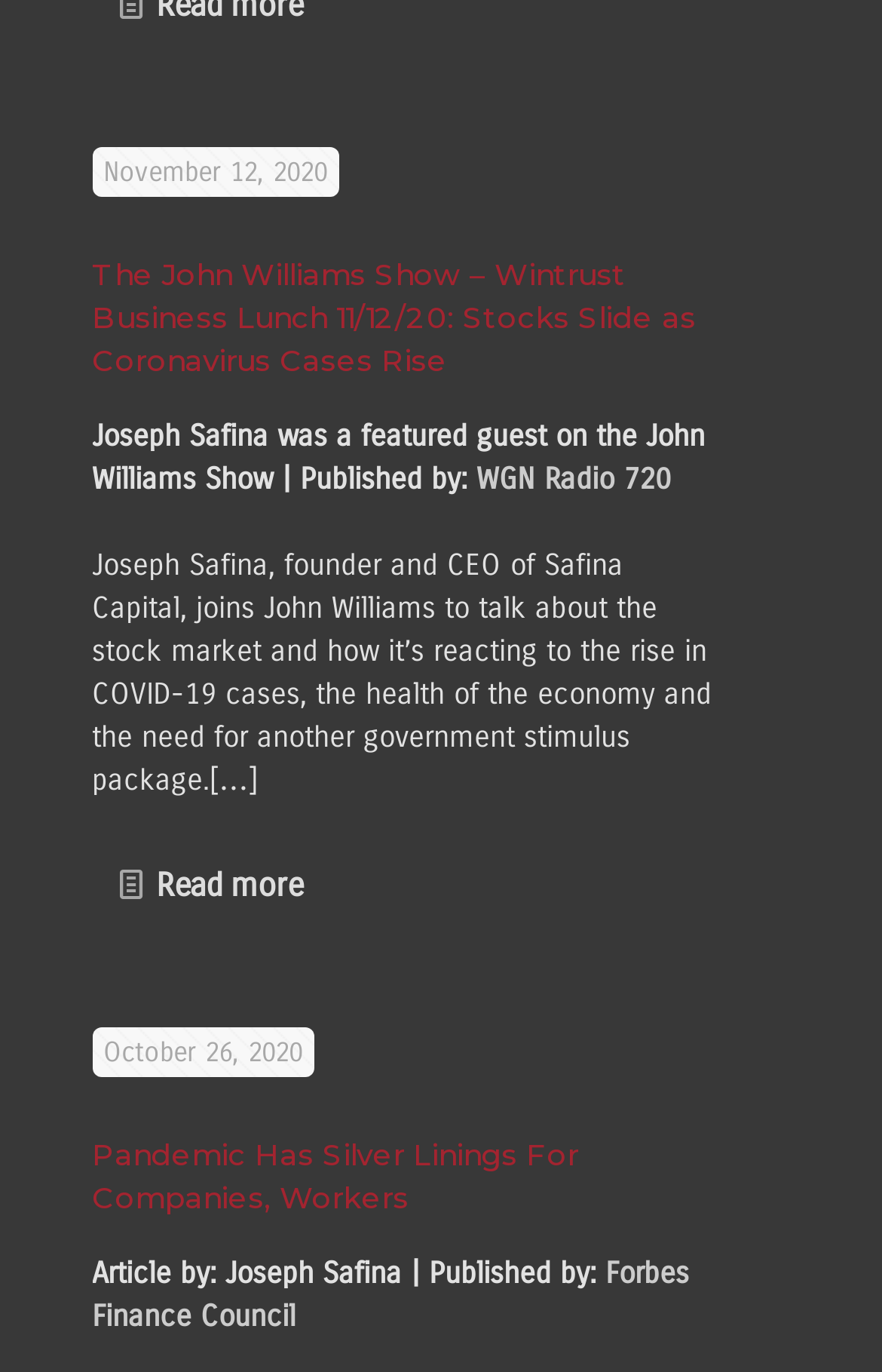Determine the bounding box coordinates of the UI element described by: "Read more".

[0.177, 0.632, 0.344, 0.66]